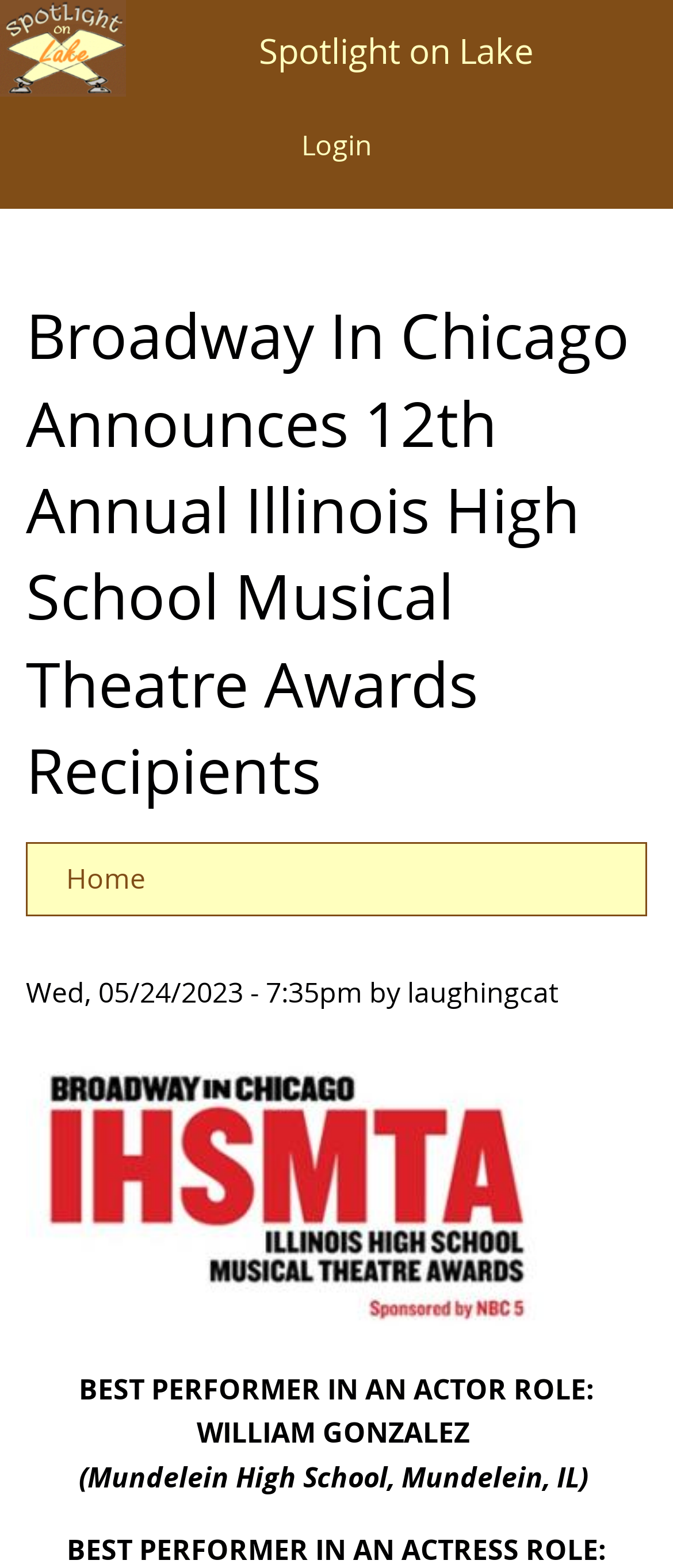What is the name of the website section?
Please provide a single word or phrase in response based on the screenshot.

Spotlight on Lake